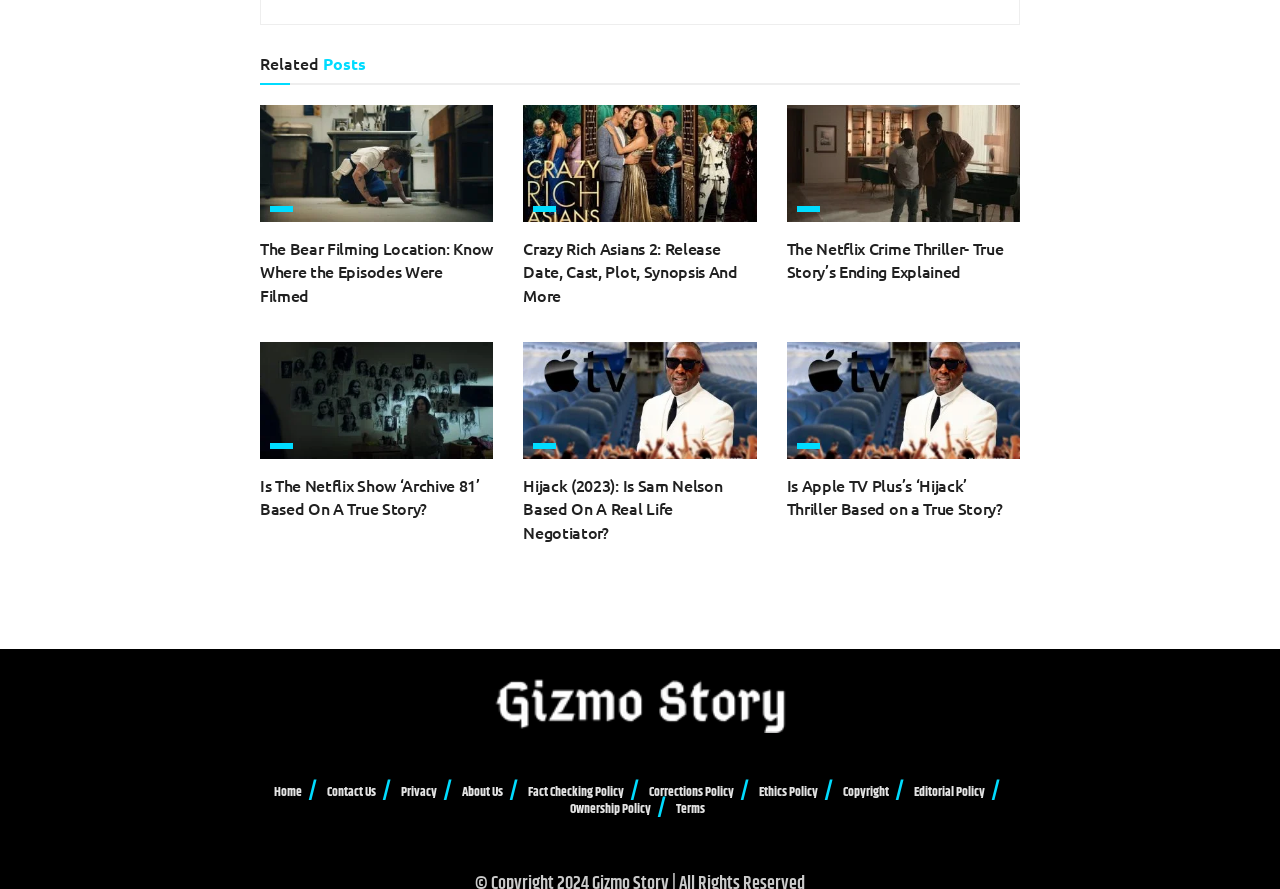Please identify the bounding box coordinates of the element on the webpage that should be clicked to follow this instruction: "Read about 'Crazy Rich Asians 2'". The bounding box coordinates should be given as four float numbers between 0 and 1, formatted as [left, top, right, bottom].

[0.409, 0.119, 0.591, 0.25]